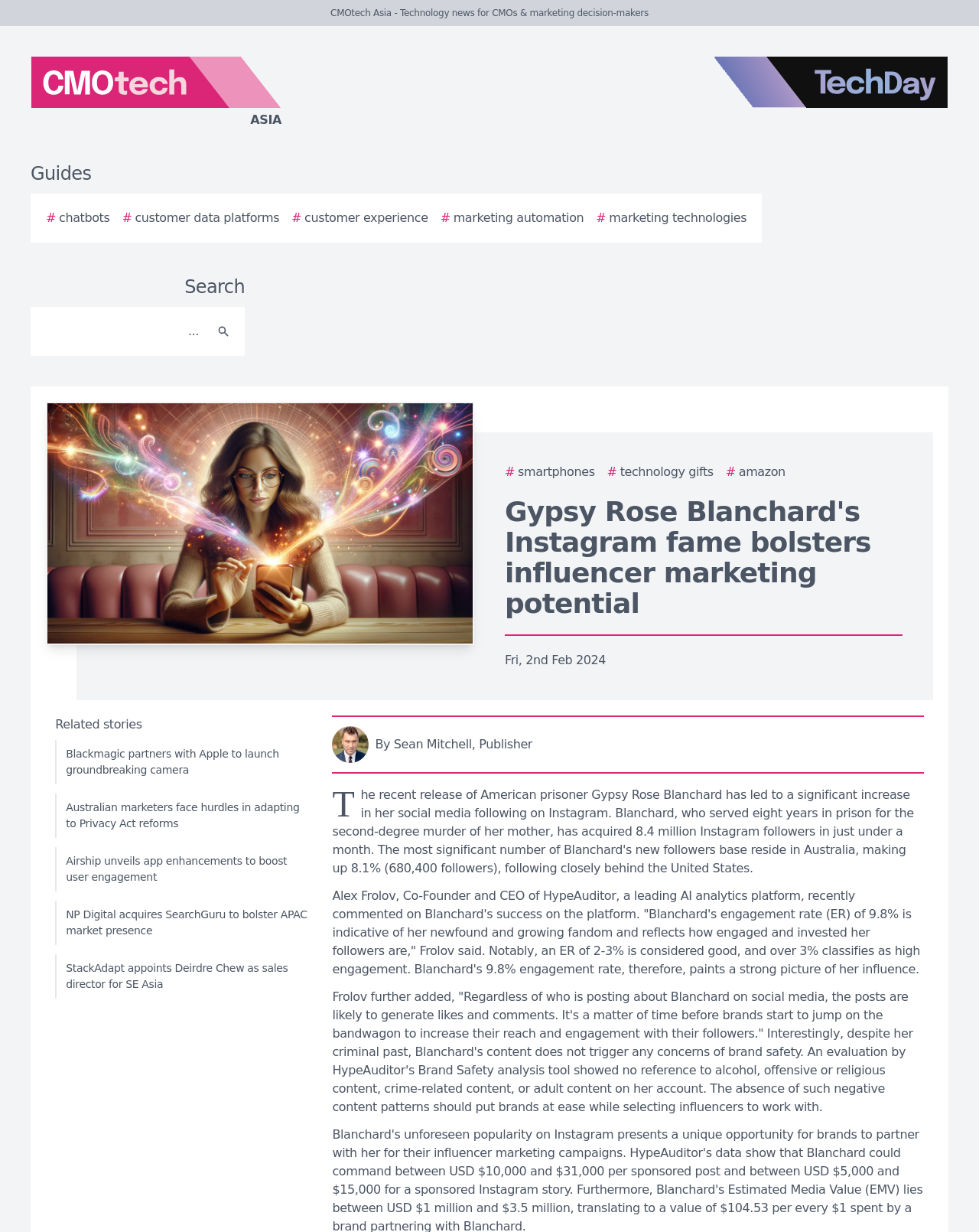Locate the bounding box coordinates of the area that needs to be clicked to fulfill the following instruction: "Check the related story about Blackmagic partners with Apple to launch groundbreaking camera". The coordinates should be in the format of four float numbers between 0 and 1, namely [left, top, right, bottom].

[0.056, 0.601, 0.314, 0.637]